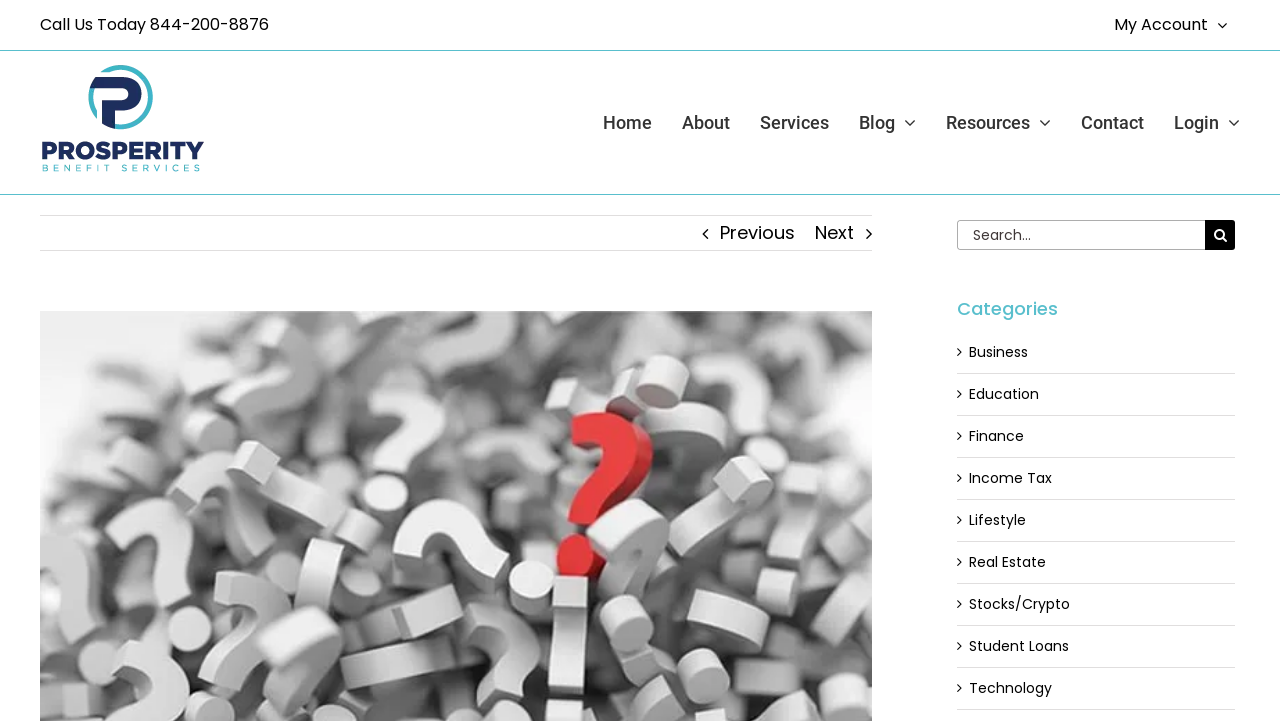Locate the bounding box coordinates of the element that should be clicked to fulfill the instruction: "Go to the home page".

[0.471, 0.071, 0.509, 0.269]